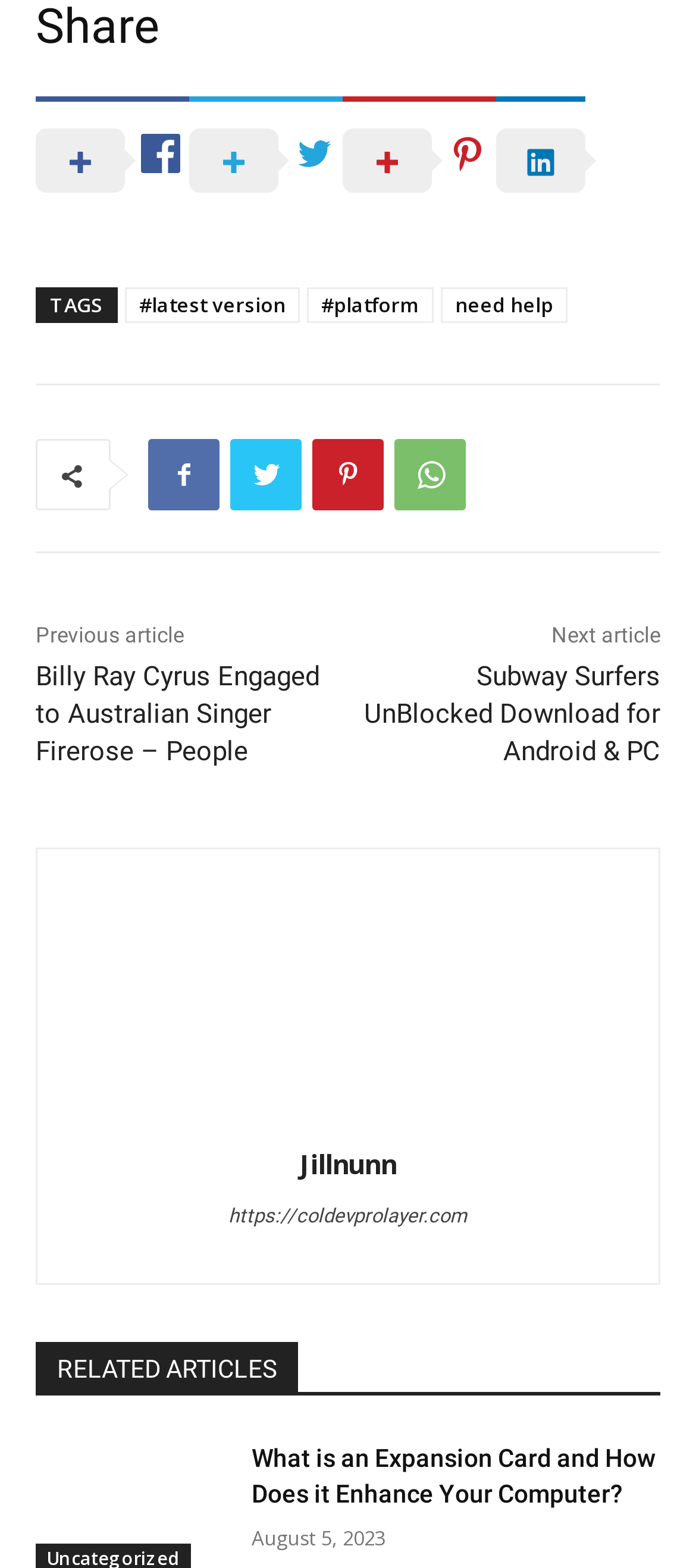Please locate the bounding box coordinates of the element's region that needs to be clicked to follow the instruction: "Check the related articles section". The bounding box coordinates should be provided as four float numbers between 0 and 1, i.e., [left, top, right, bottom].

[0.082, 0.864, 0.397, 0.882]